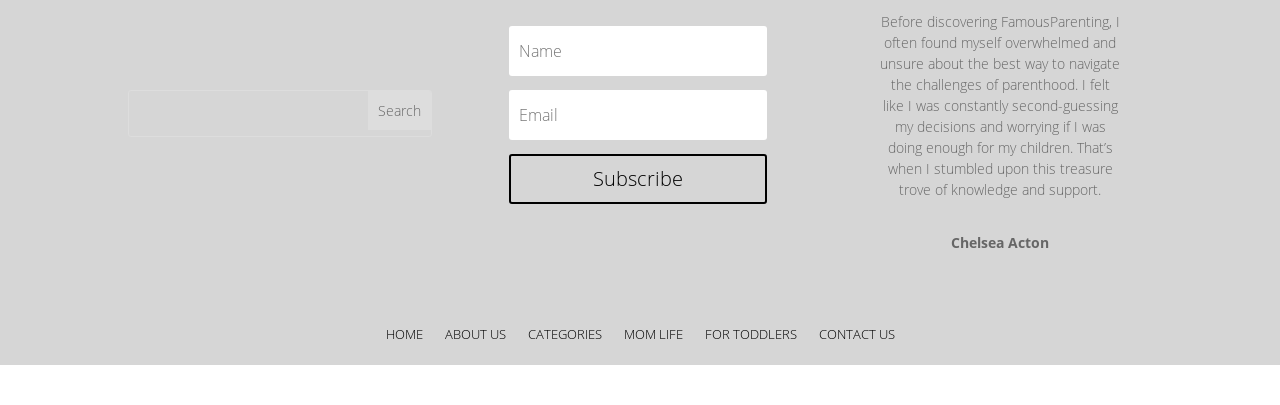Determine the bounding box for the described UI element: "Mom Life".

[0.487, 0.807, 0.533, 0.862]